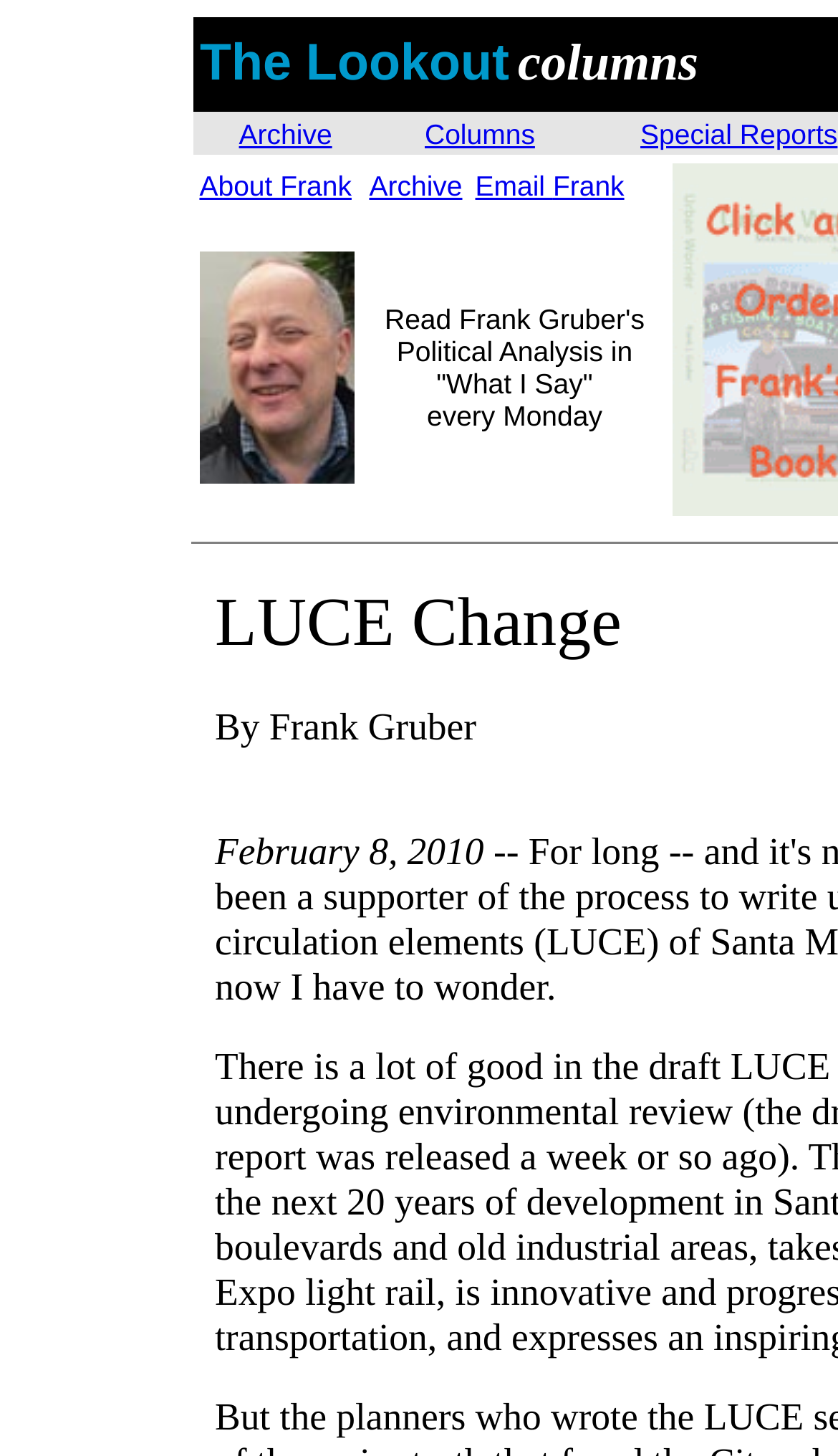Locate the bounding box coordinates of the clickable part needed for the task: "view Frank Gruber's photo".

[0.233, 0.148, 0.43, 0.357]